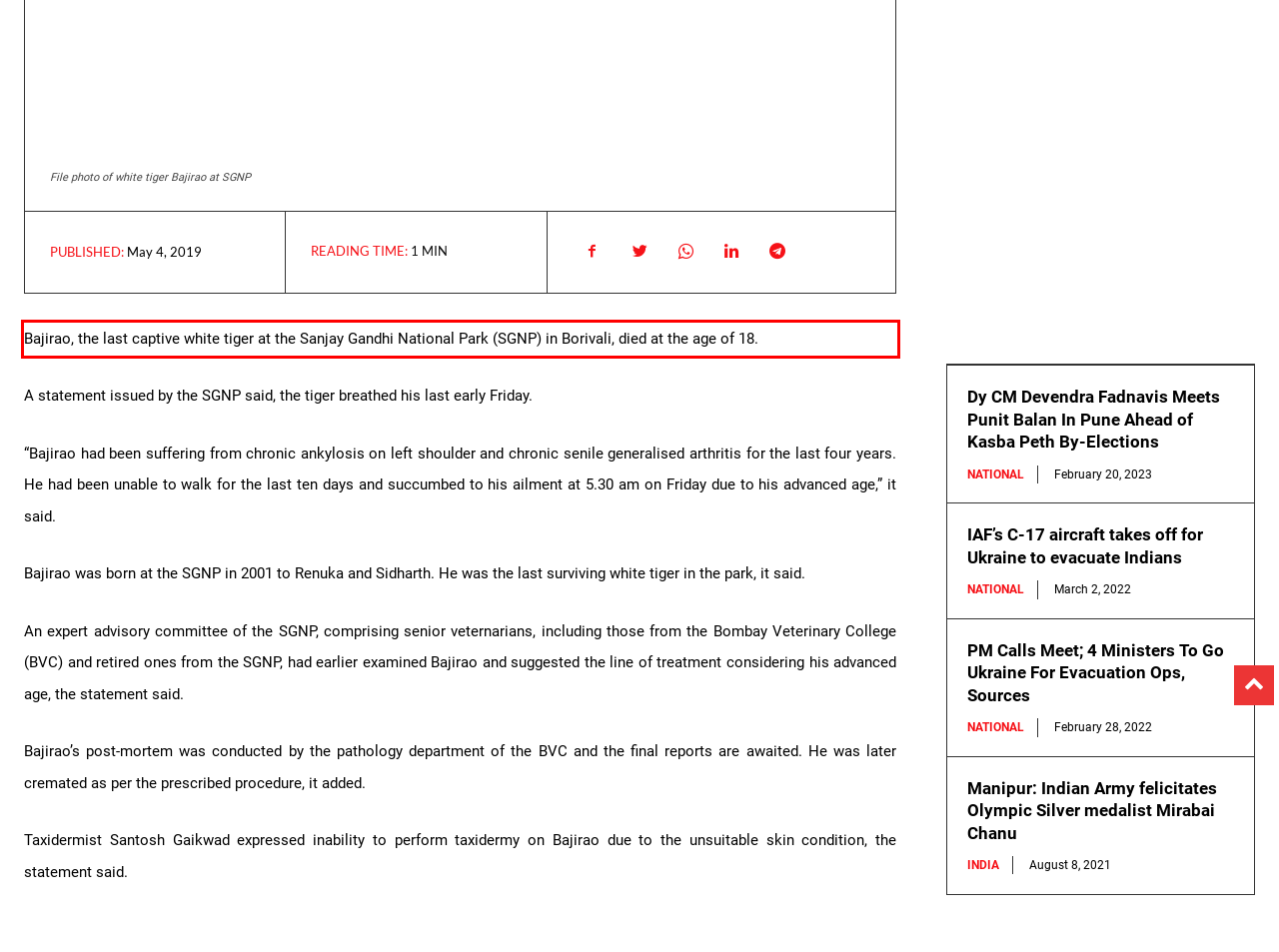Identify and extract the text within the red rectangle in the screenshot of the webpage.

Bajirao, the last captive white tiger at the Sanjay Gandhi National Park (SGNP) in Borivali, died at the age of 18.